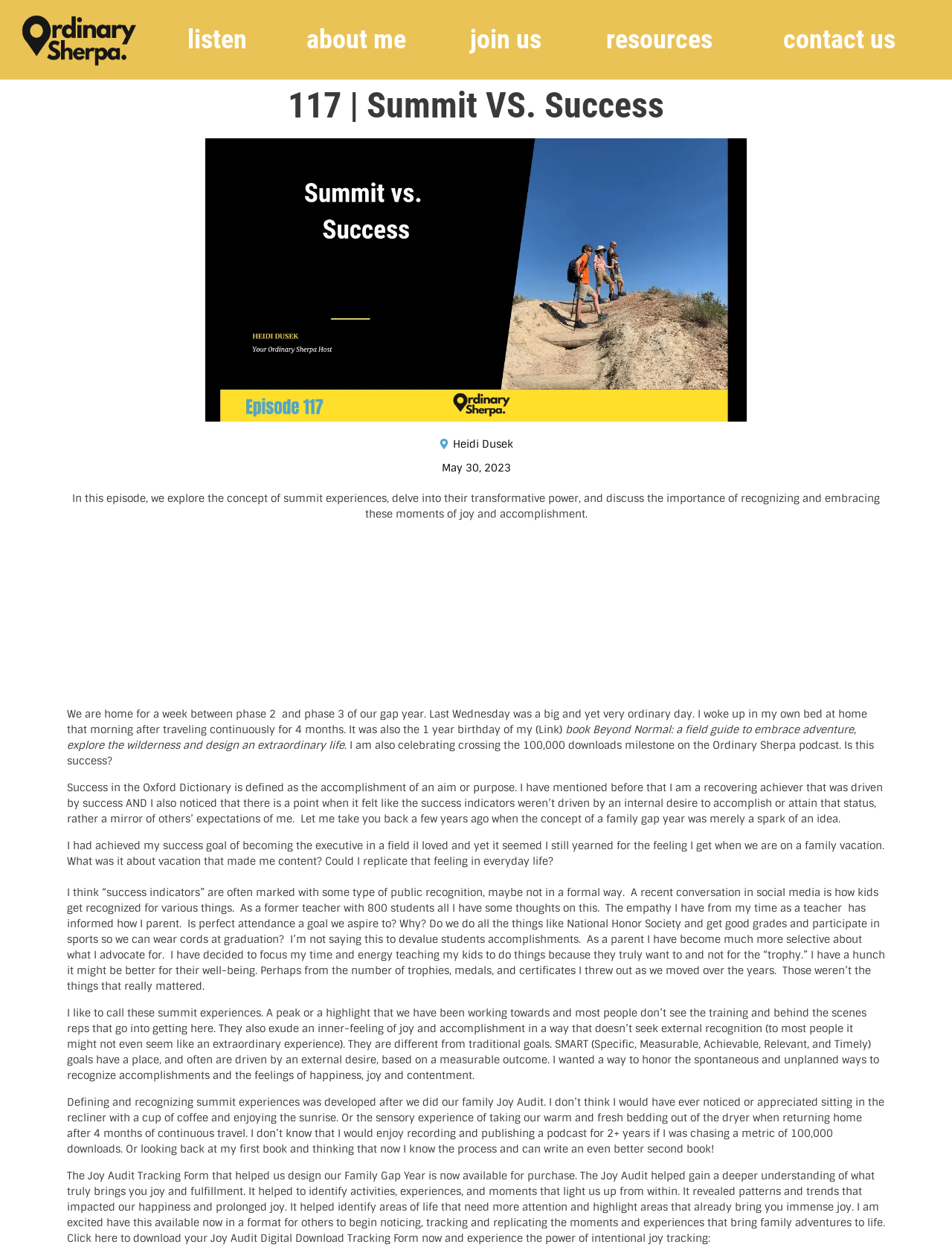What is the author's name mentioned in the text? Using the information from the screenshot, answer with a single word or phrase.

Heidi Dusek